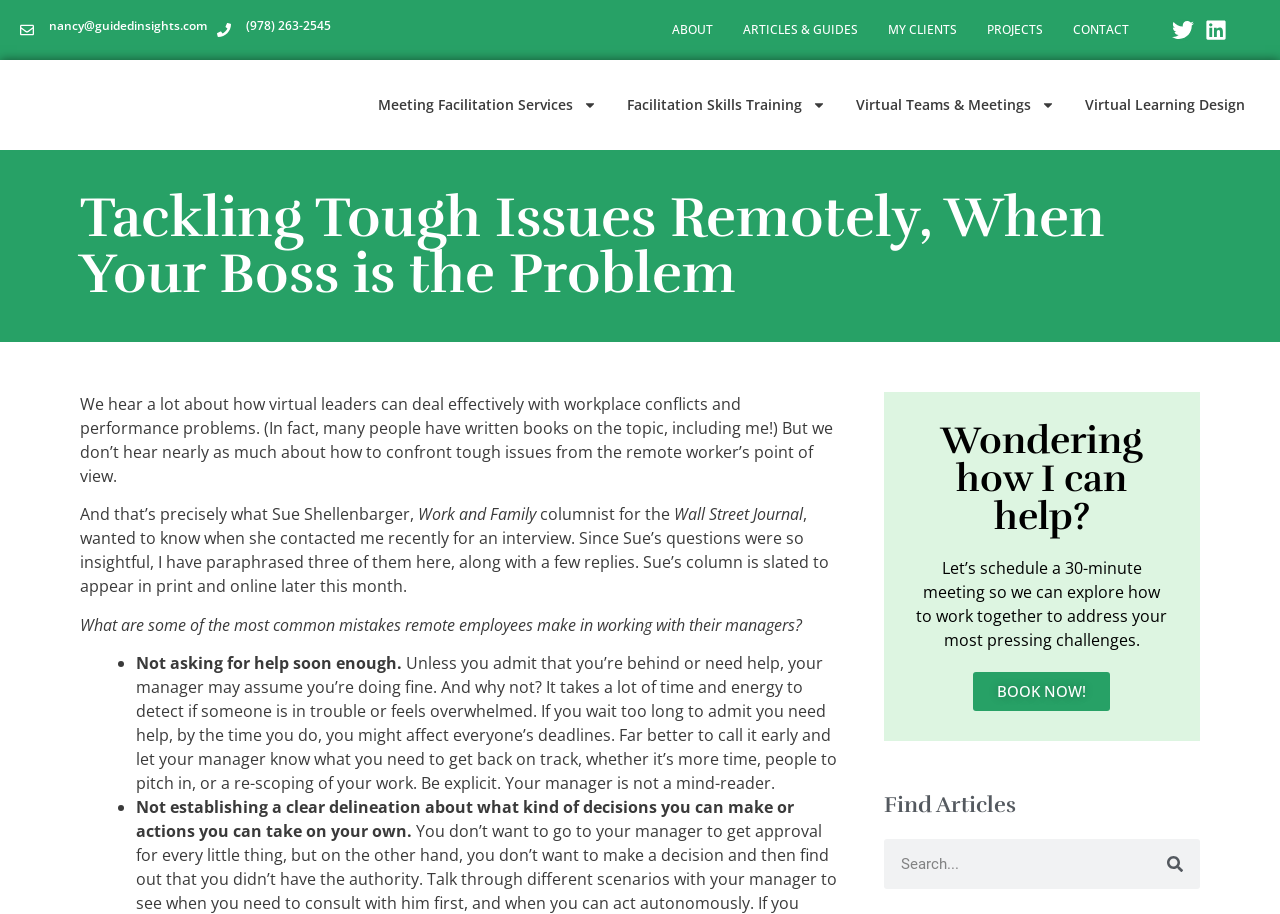Locate the bounding box coordinates of the area to click to fulfill this instruction: "Contact via email". The bounding box should be presented as four float numbers between 0 and 1, in the order [left, top, right, bottom].

[0.038, 0.018, 0.162, 0.037]